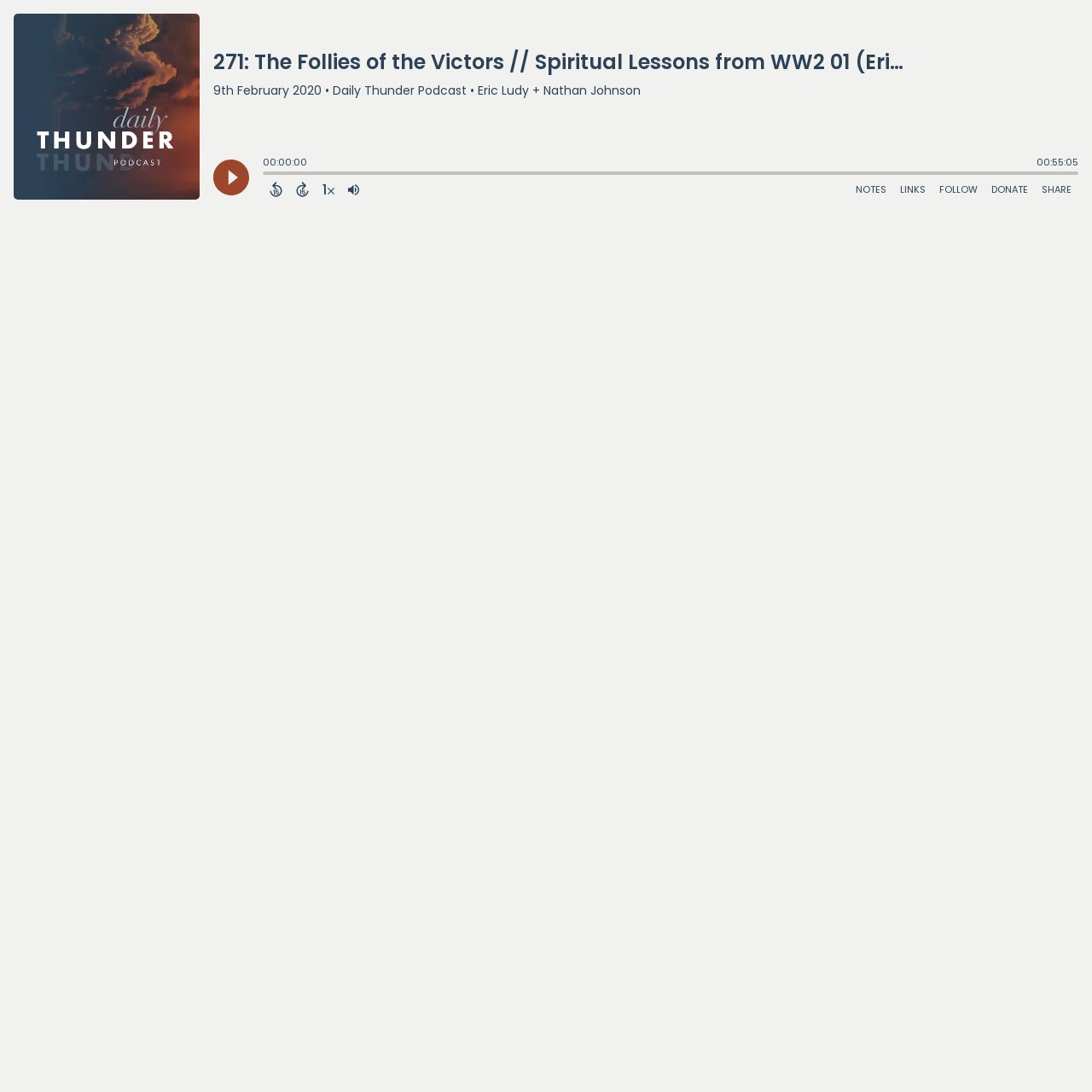Identify the bounding box for the described UI element. Provide the coordinates in (top-left x, top-left y, bottom-right x, bottom-right y) format with values ranging from 0 to 1: parent_node: 1 aria-label="Adjust volume"

[0.312, 0.164, 0.335, 0.183]